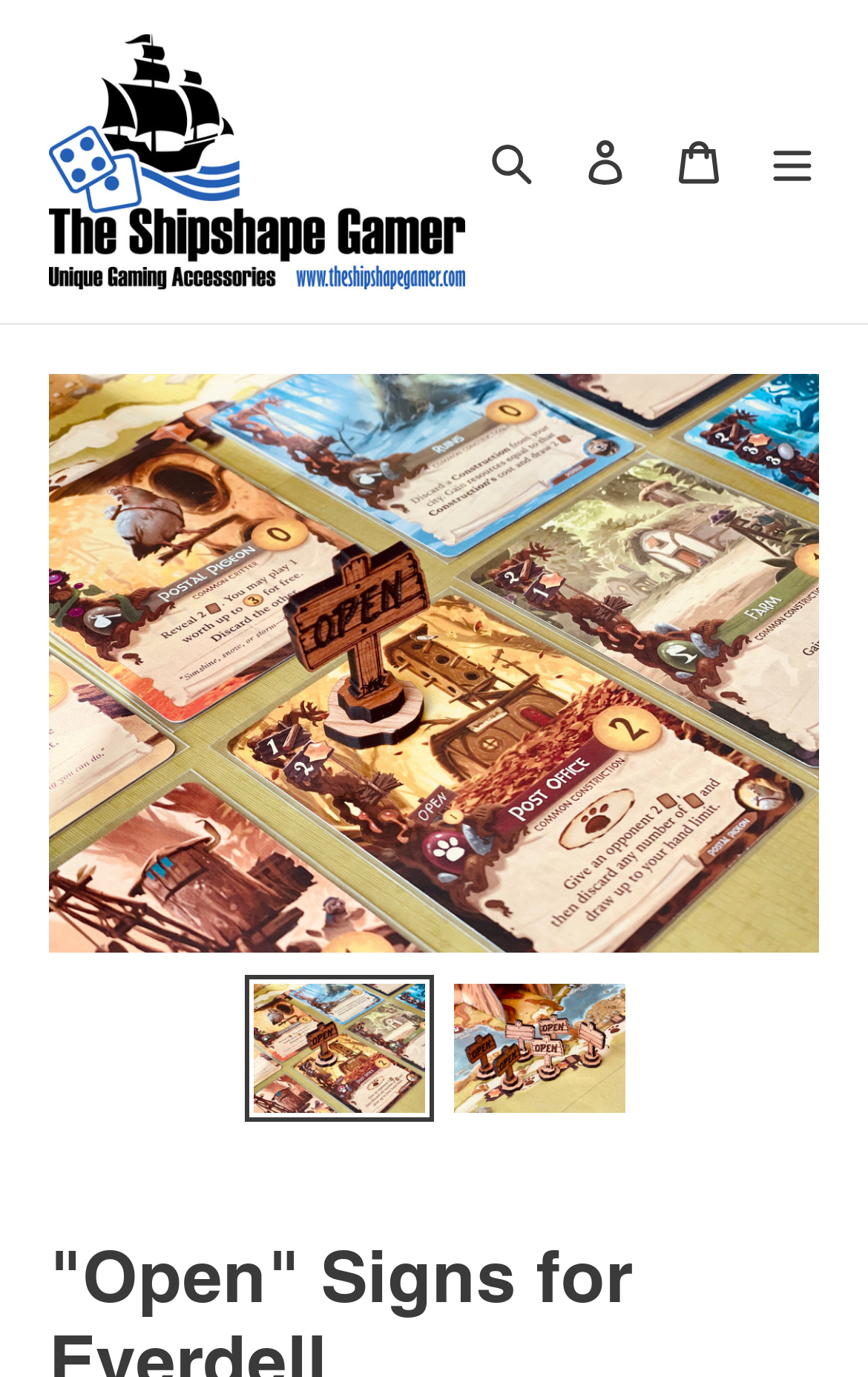What is the purpose of the 'Menu' button?
Look at the image and respond with a one-word or short-phrase answer.

To expand mobile navigation